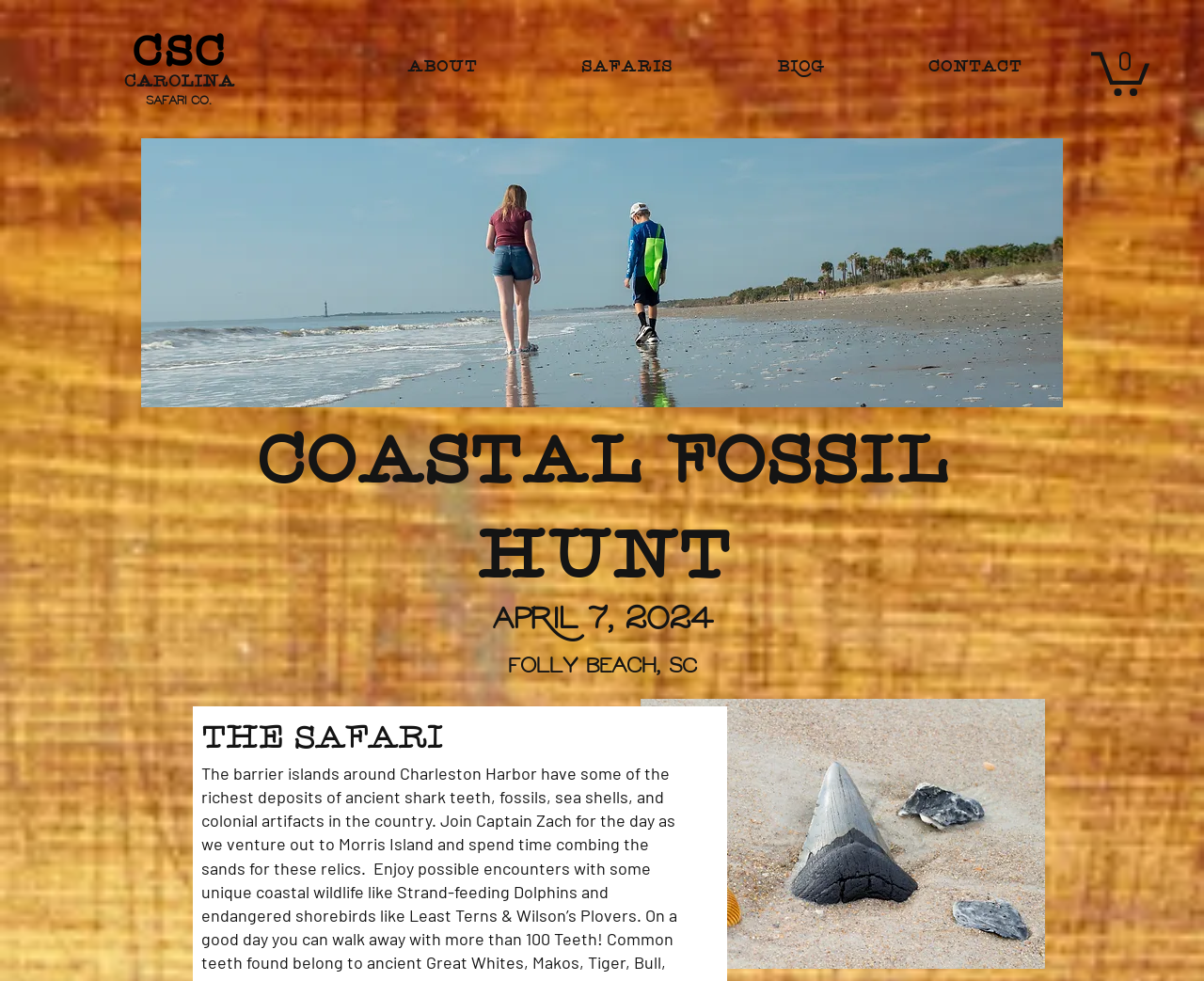Find the bounding box of the UI element described as follows: "Safari Co.".

[0.121, 0.096, 0.176, 0.112]